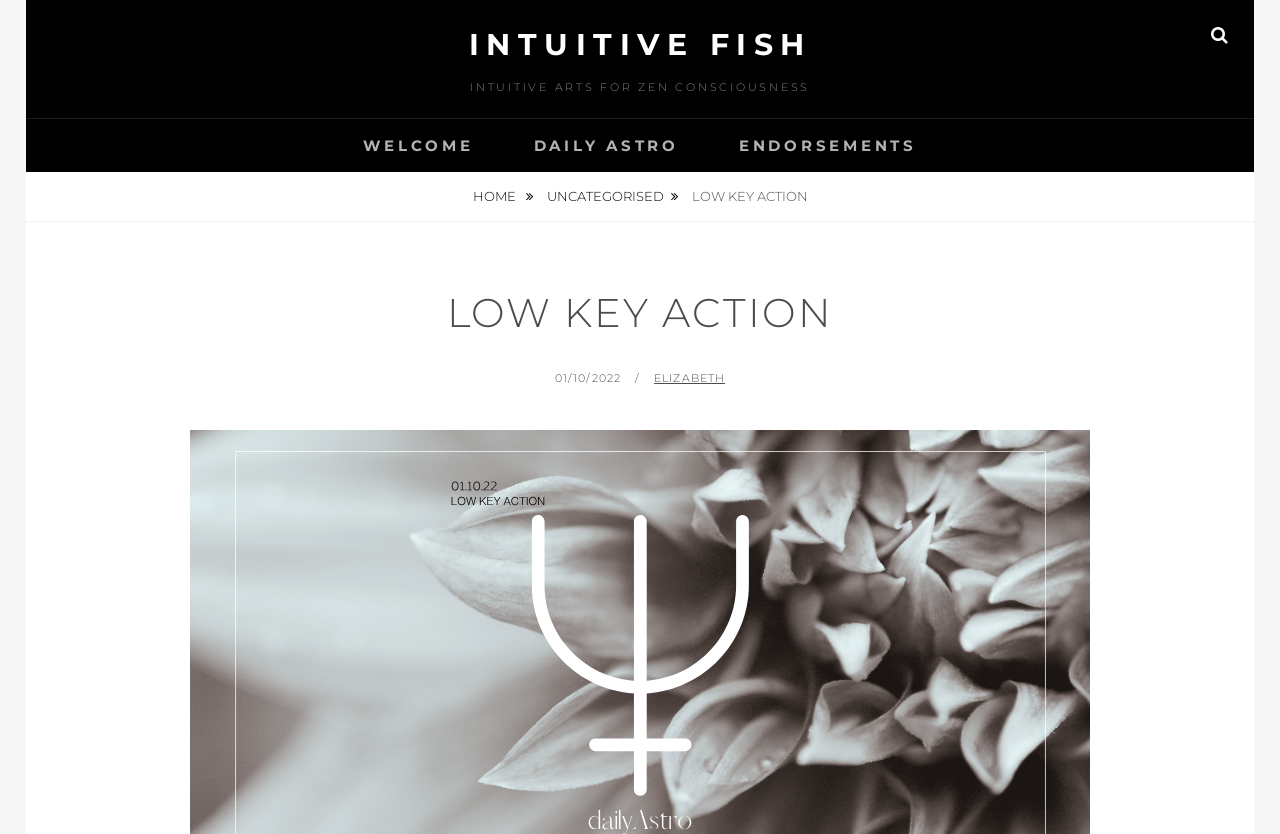Utilize the information from the image to answer the question in detail:
What is the name of the website?

The name of the website can be determined by looking at the link element with the text 'INTUITIVE FISH' at the top of the page, which suggests that this is the title of the website.